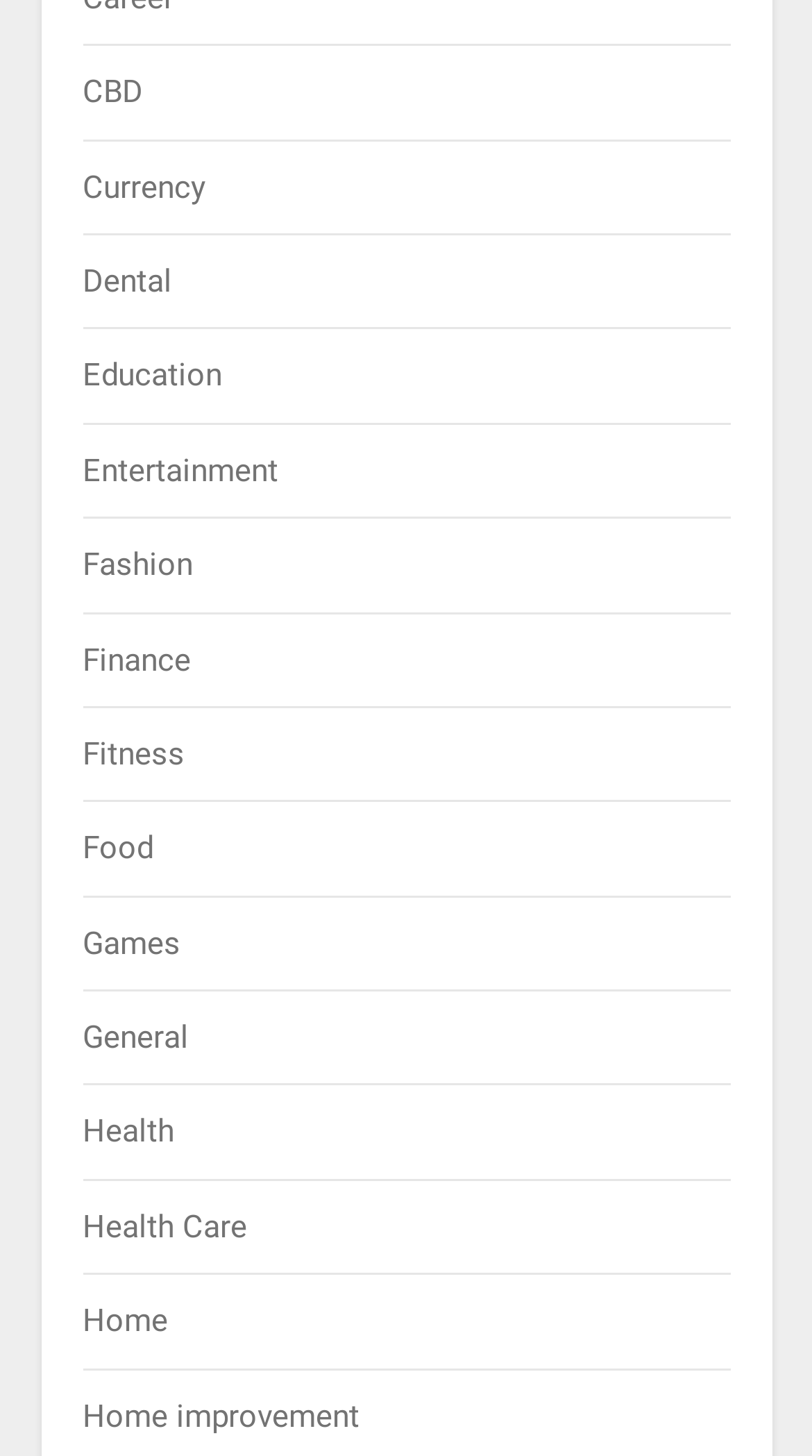Please locate the bounding box coordinates of the element that needs to be clicked to achieve the following instruction: "Browse Home improvement". The coordinates should be four float numbers between 0 and 1, i.e., [left, top, right, bottom].

[0.101, 0.959, 0.442, 0.985]